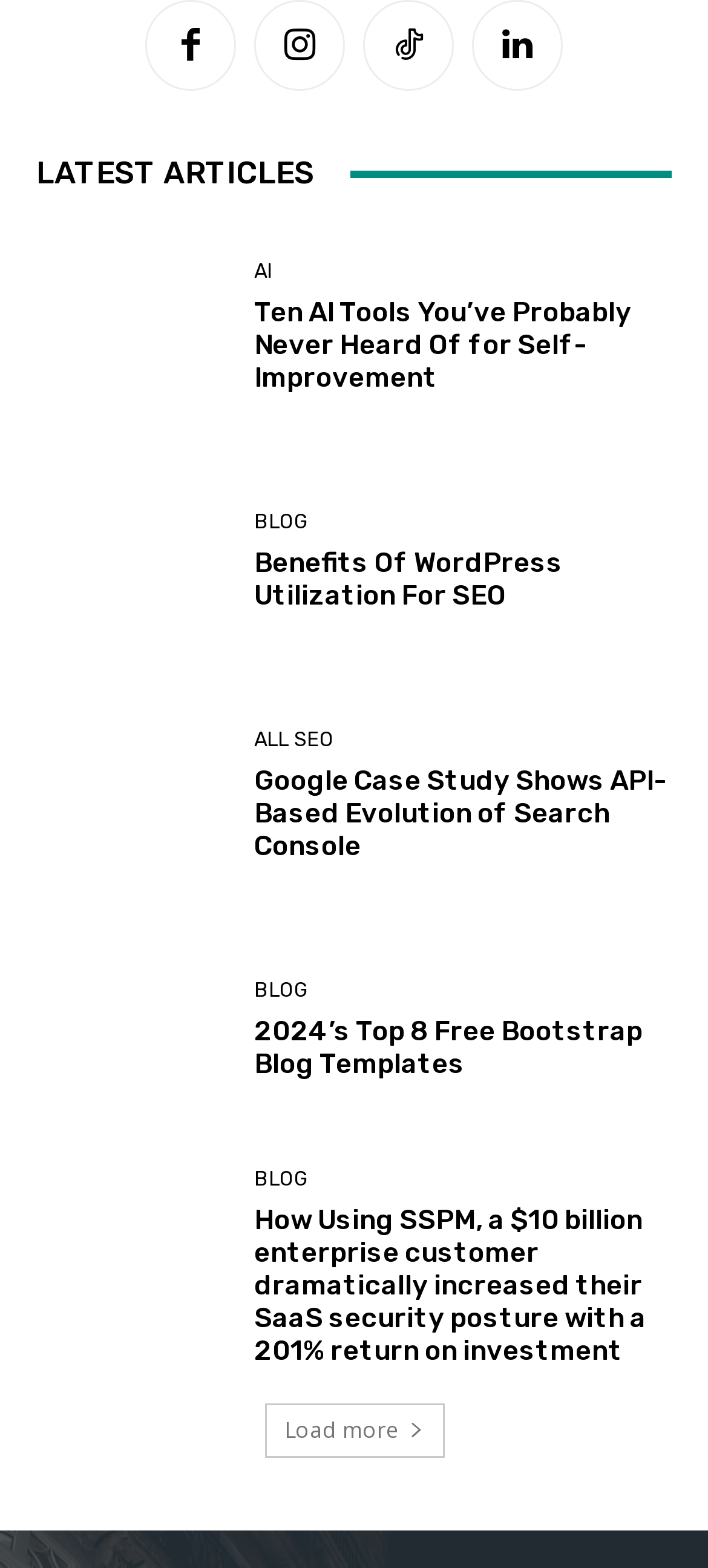Provide a one-word or short-phrase answer to the question:
What is the category of the article 'Ten AI Tools You’ve Probably Never Heard Of for Self-Improvement'?

AI